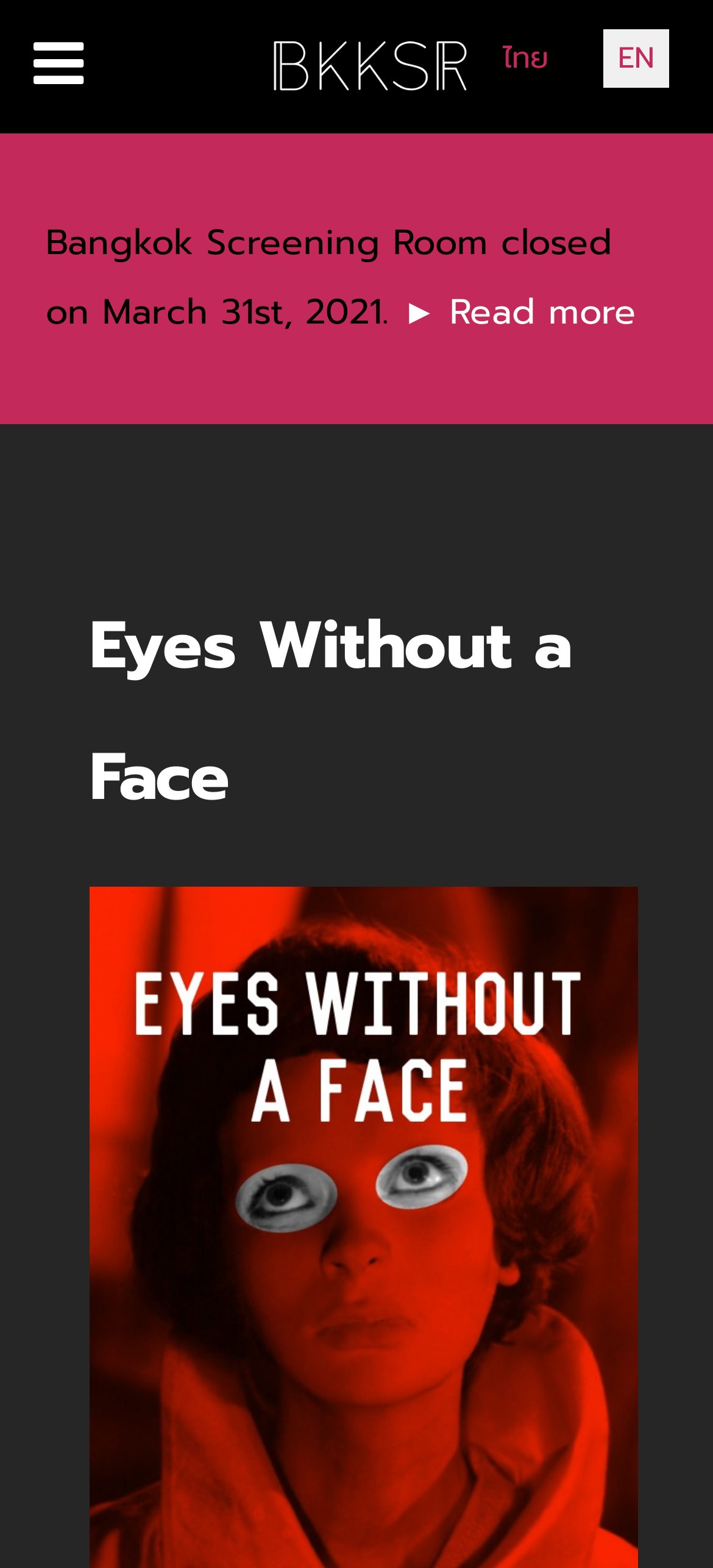Find and extract the text of the primary heading on the webpage.

Eyes Without a Face